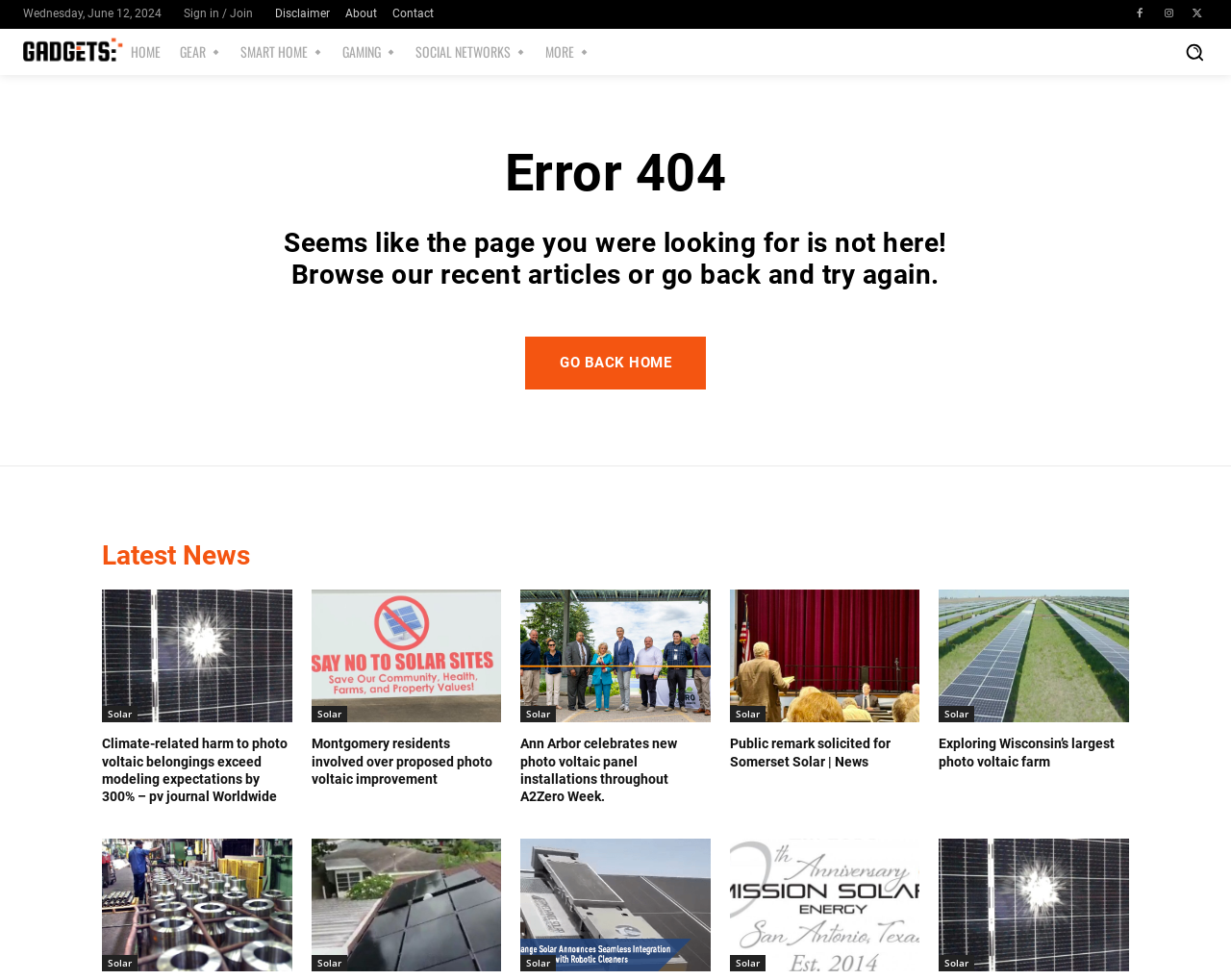Determine the bounding box coordinates of the element's region needed to click to follow the instruction: "Search for something". Provide these coordinates as four float numbers between 0 and 1, formatted as [left, top, right, bottom].

[0.952, 0.029, 0.989, 0.077]